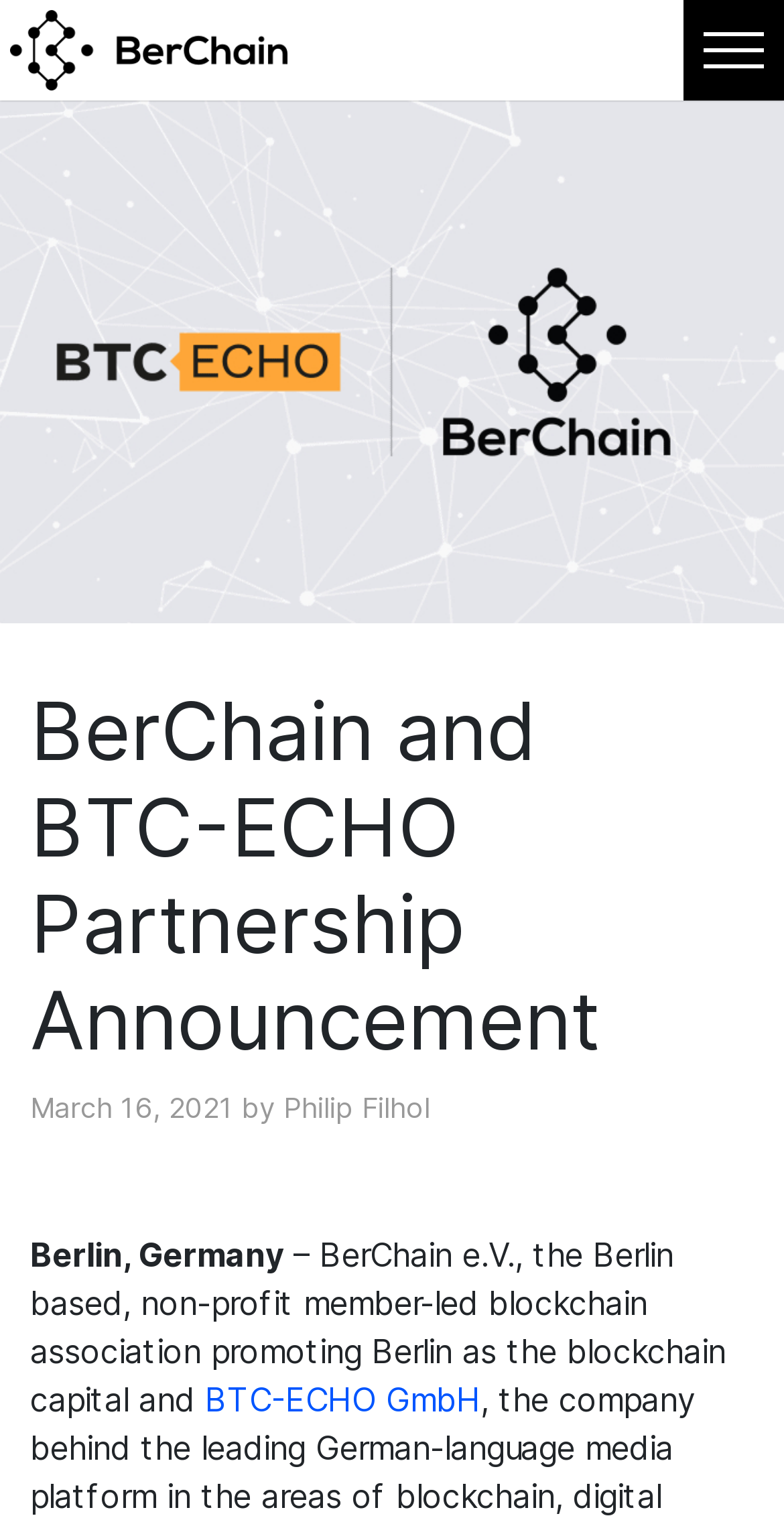Respond to the question below with a single word or phrase:
What is the date of the partnership announcement?

March 16, 2021